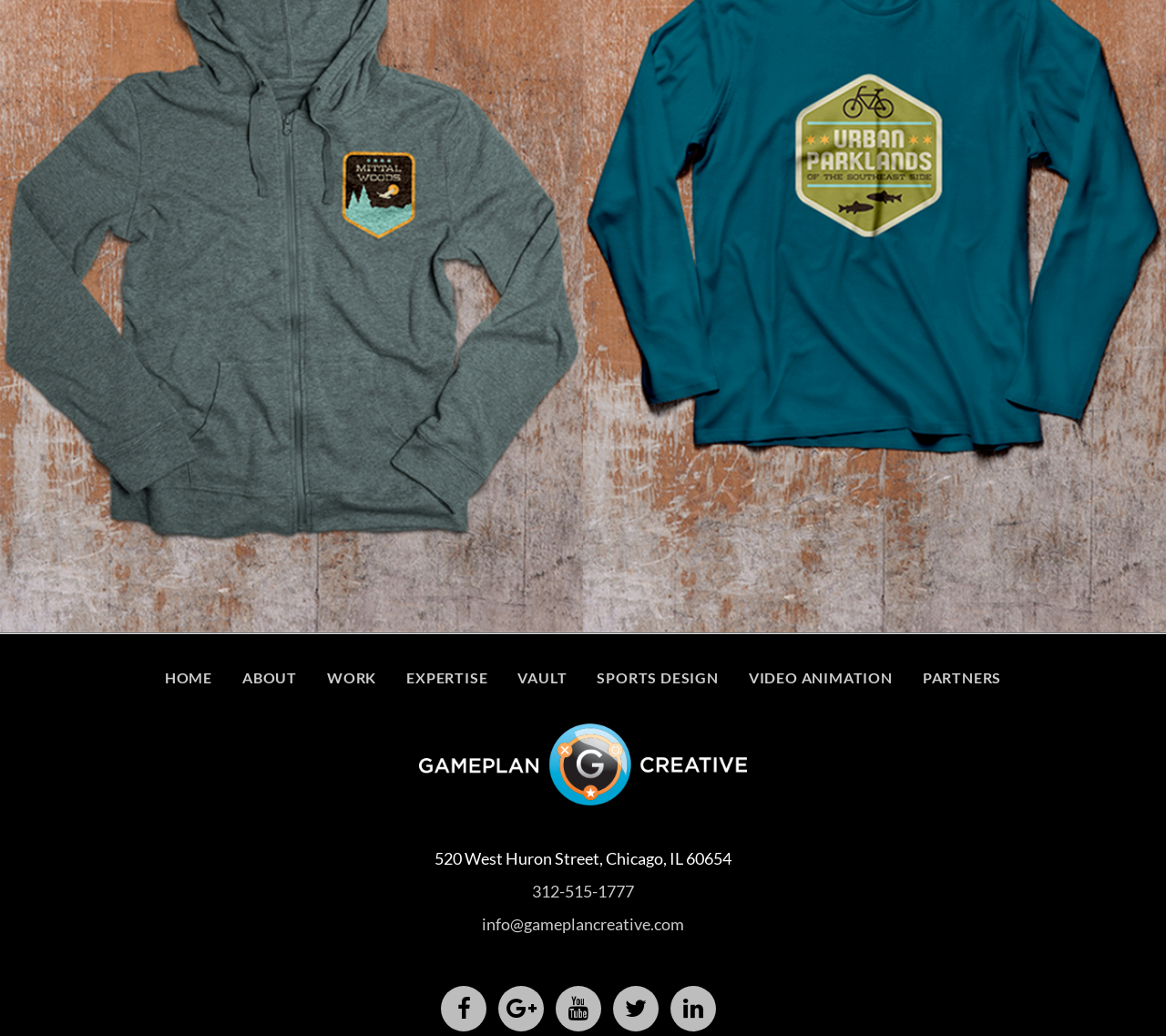What is the email address of the company?
Using the image as a reference, deliver a detailed and thorough answer to the question.

I found the email address by looking at the link element located at [0.413, 0.882, 0.587, 0.901] which contains the email address information.